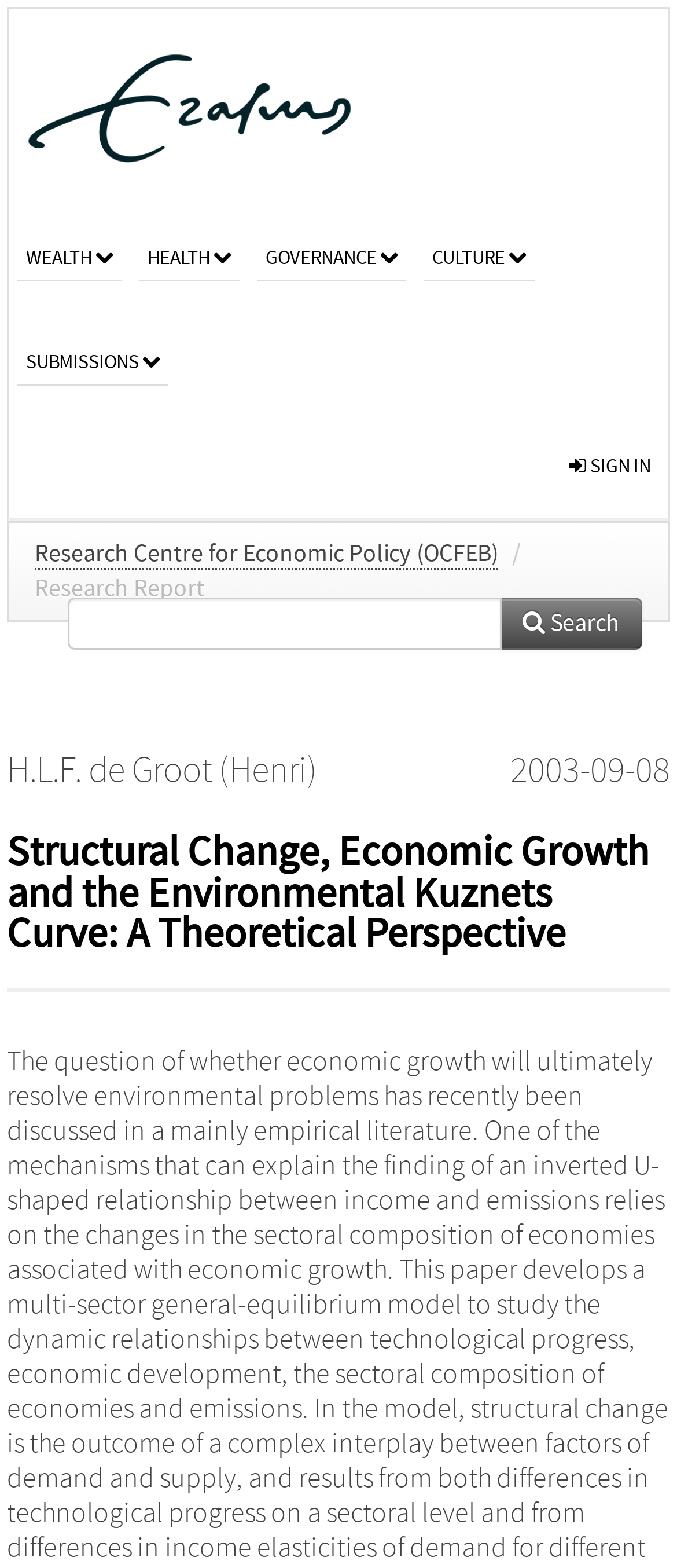What is the name of the research centre?
Answer the question in a detailed and comprehensive manner.

I found the answer by looking at the link element with the text 'Research Centre for Economic Policy (OCFEB)' which is located at the top of the webpage, below the university website link.